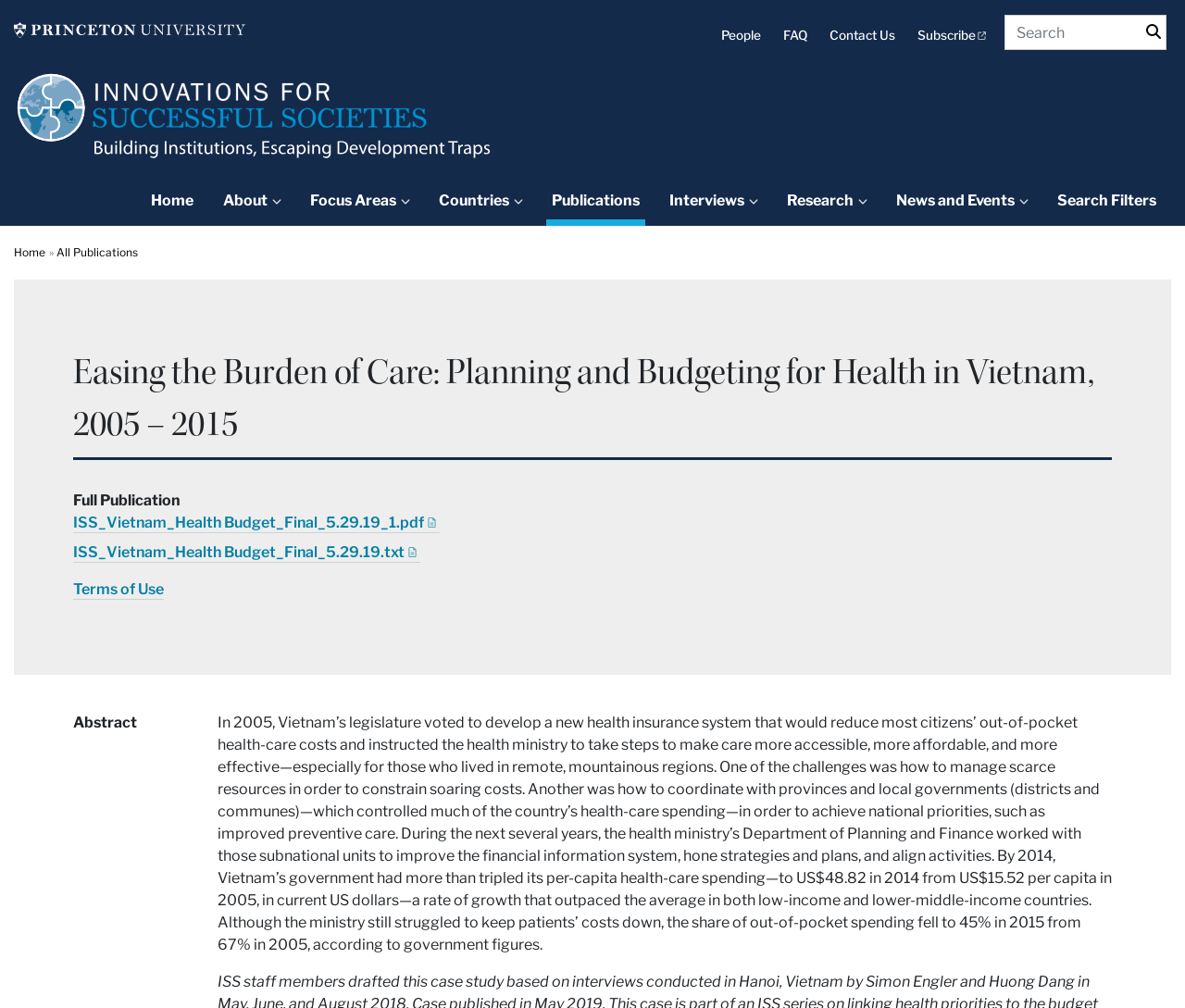Identify the bounding box coordinates of the element that should be clicked to fulfill this task: "Click the 'Home' link". The coordinates should be provided as four float numbers between 0 and 1, i.e., [left, top, right, bottom].

[0.012, 0.071, 0.419, 0.177]